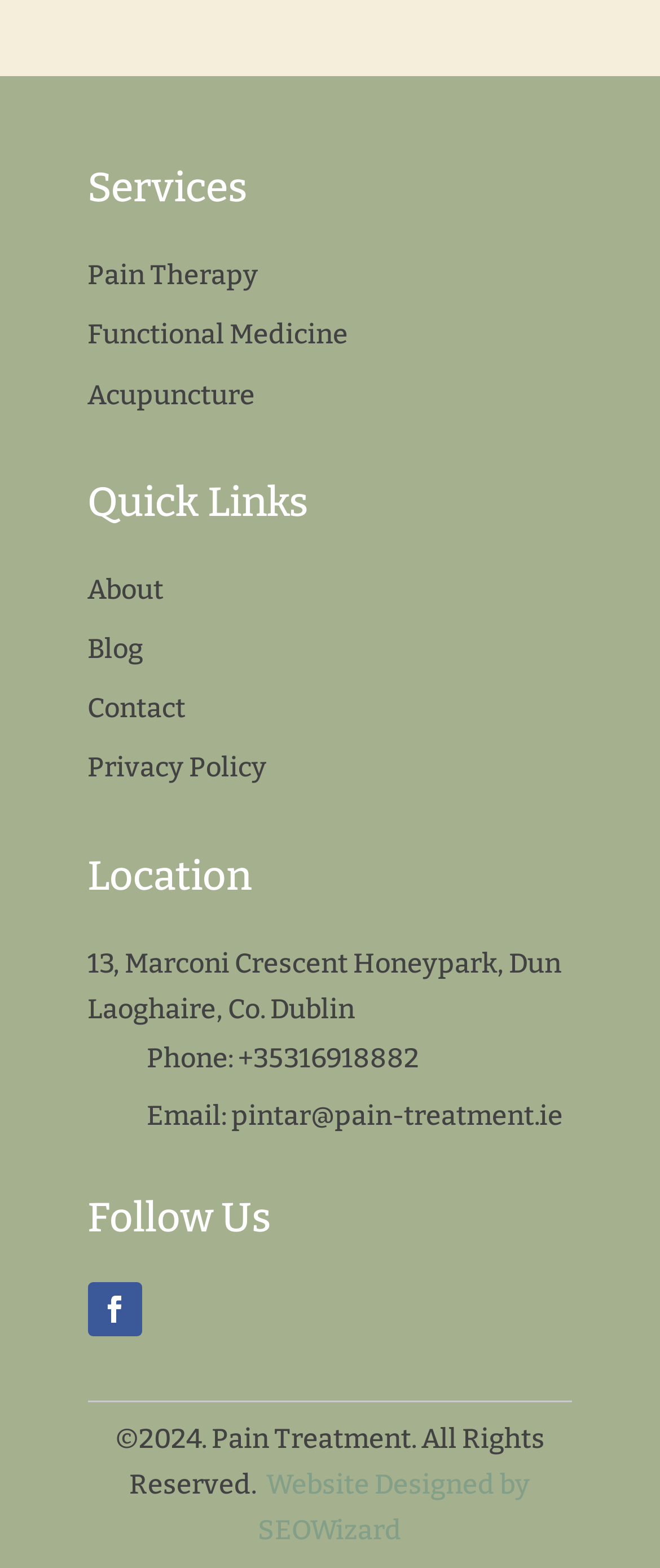Who designed the website?
Using the image as a reference, answer with just one word or a short phrase.

SEOWizard